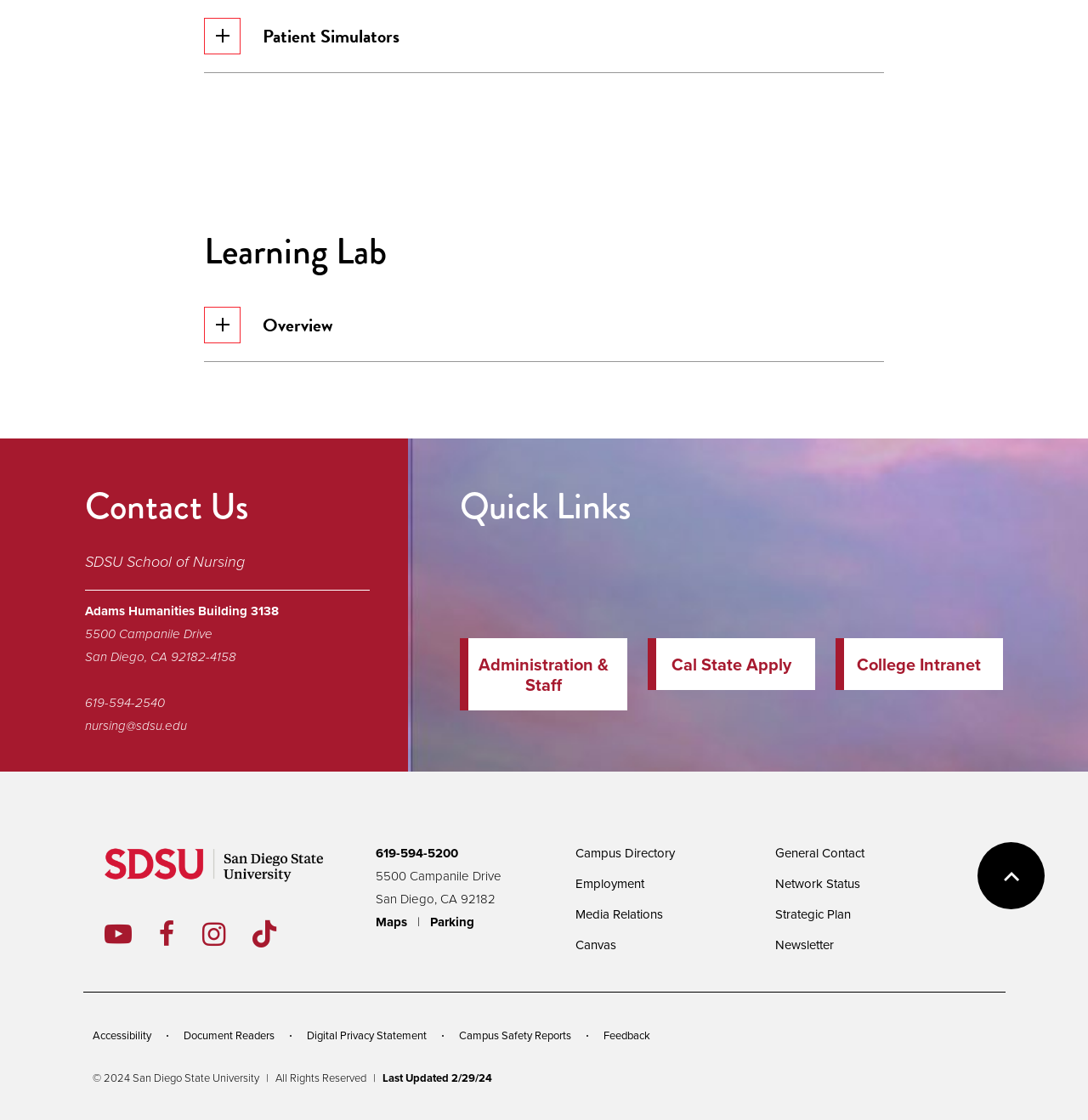By analyzing the image, answer the following question with a detailed response: What is the contact phone number?

I found the answer by looking at the link element with the text '619-594-2540' located at [0.078, 0.619, 0.152, 0.636]. This text is likely to be the contact phone number.